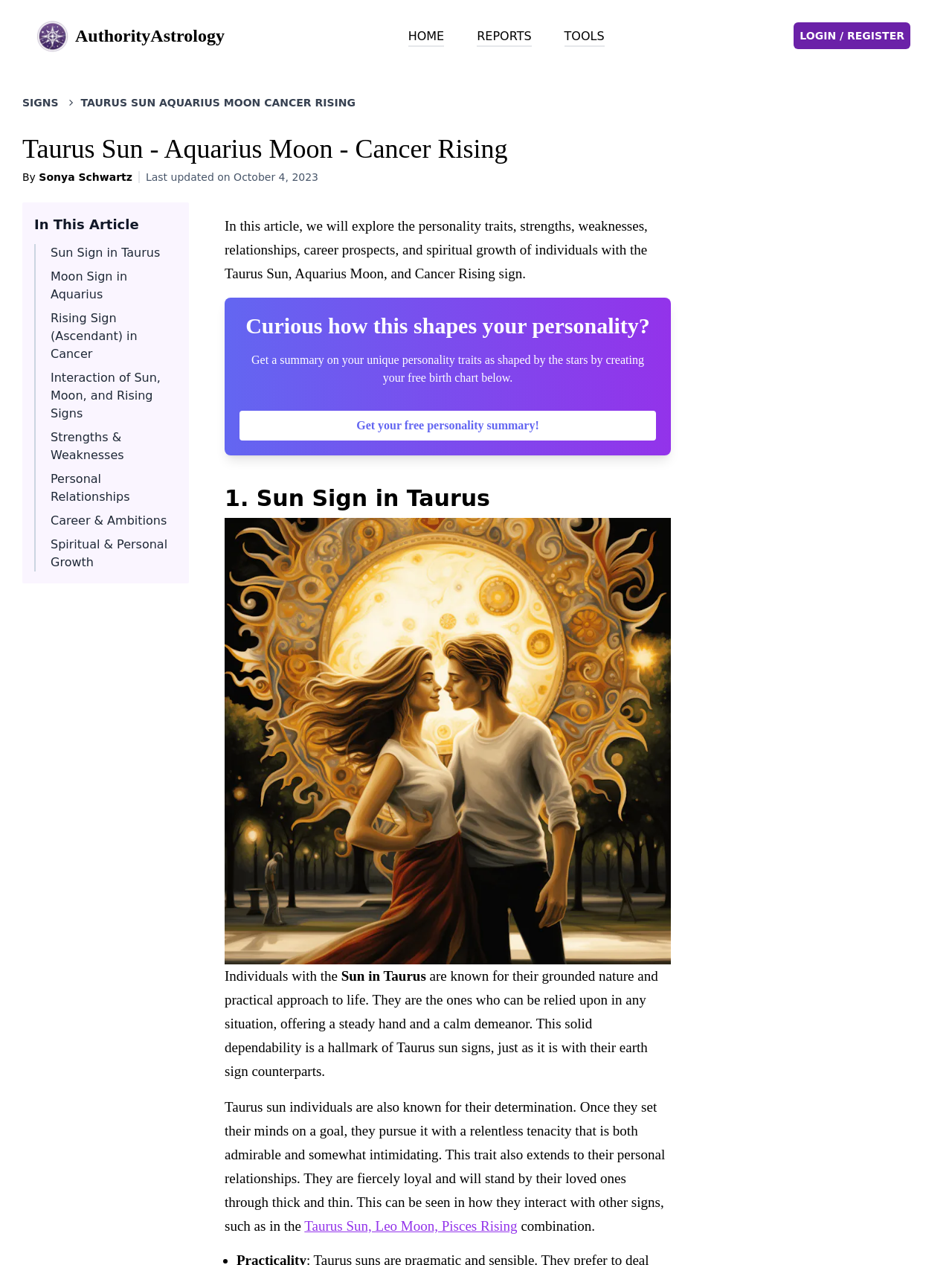Find and indicate the bounding box coordinates of the region you should select to follow the given instruction: "Click on the Authority Astrology logo".

[0.038, 0.015, 0.073, 0.041]